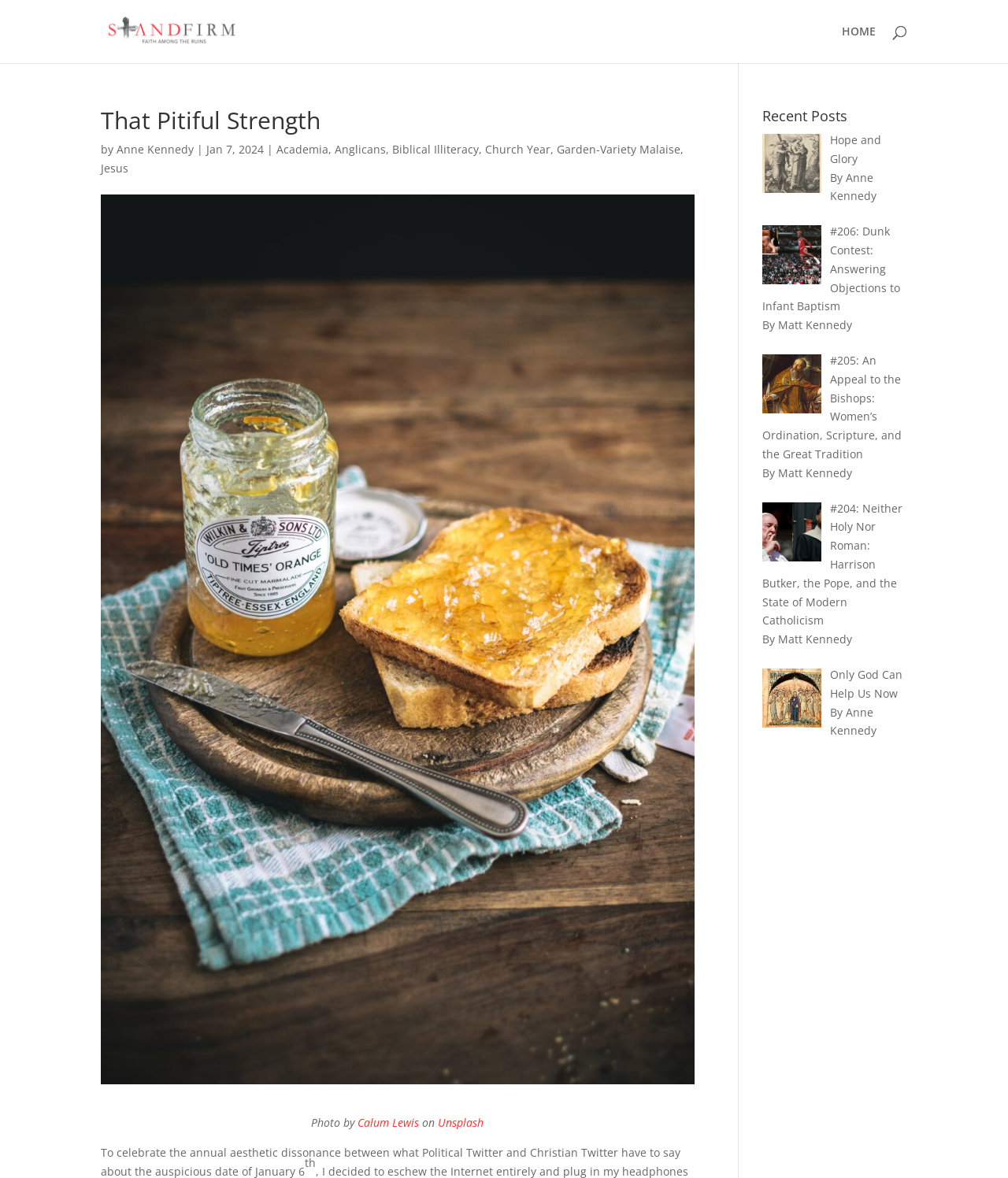Please provide the bounding box coordinates for the element that needs to be clicked to perform the instruction: "Click on the 'Stand Firm' link". The coordinates must consist of four float numbers between 0 and 1, formatted as [left, top, right, bottom].

[0.103, 0.019, 0.353, 0.032]